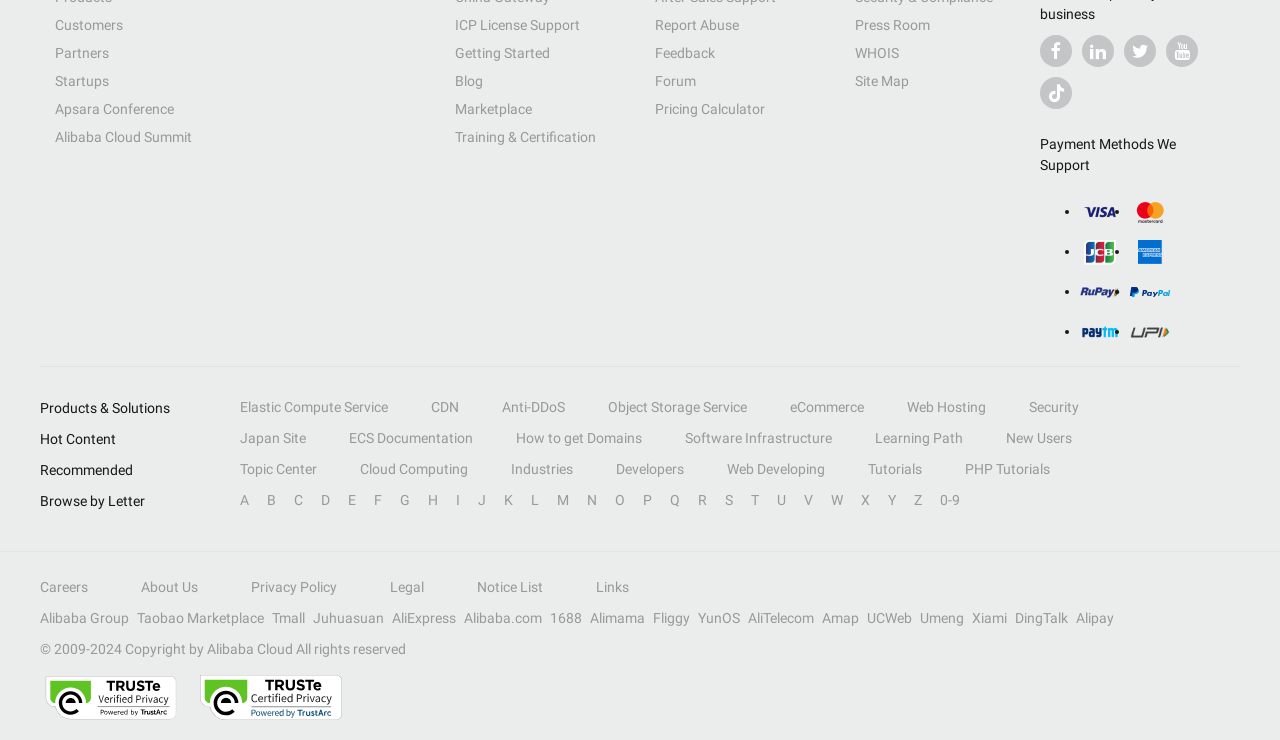What payment methods are supported?
Please look at the screenshot and answer using one word or phrase.

Rupay, UPI